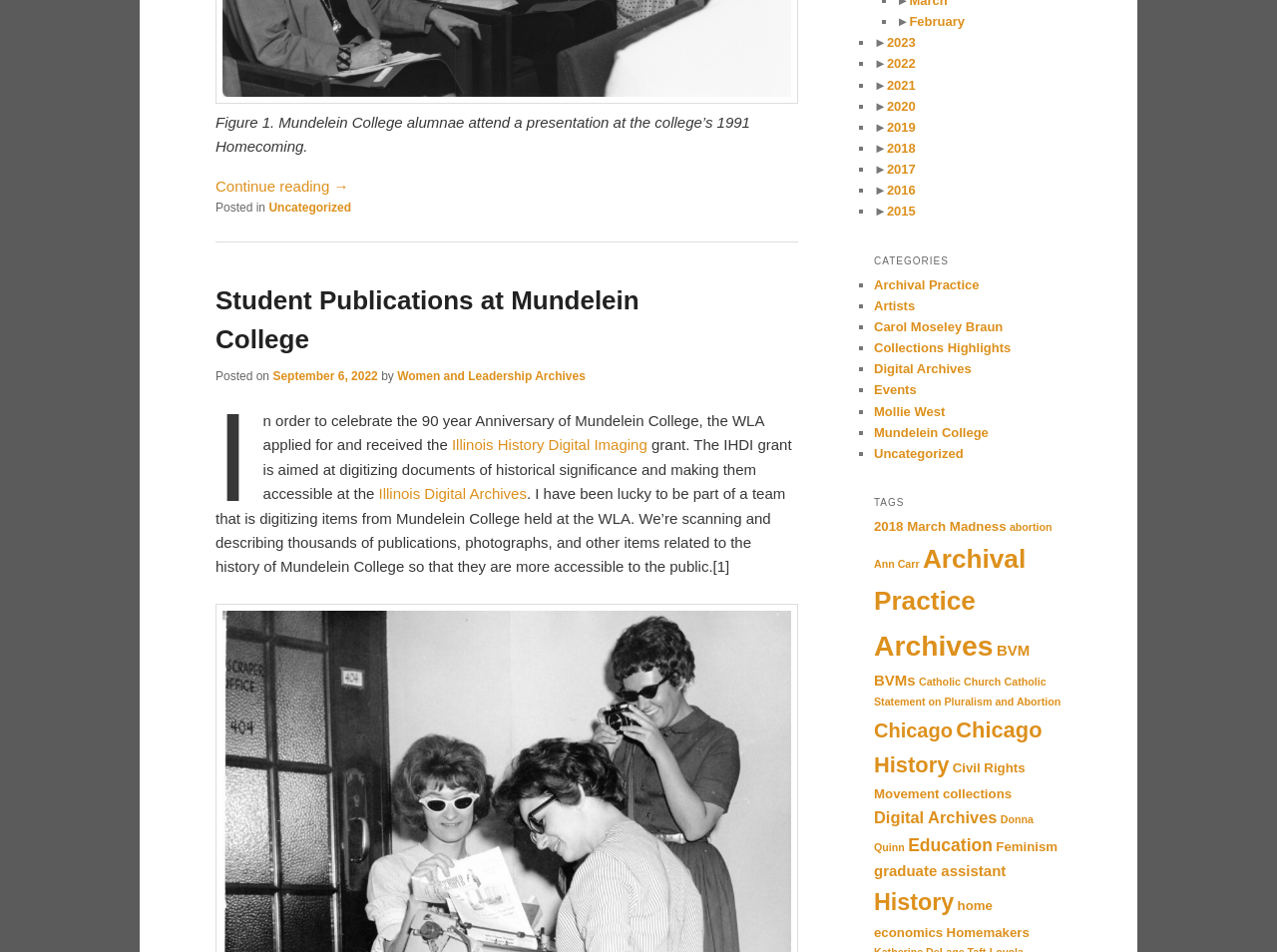Can you show the bounding box coordinates of the region to click on to complete the task described in the instruction: "Follow CPI on Twitter"?

None